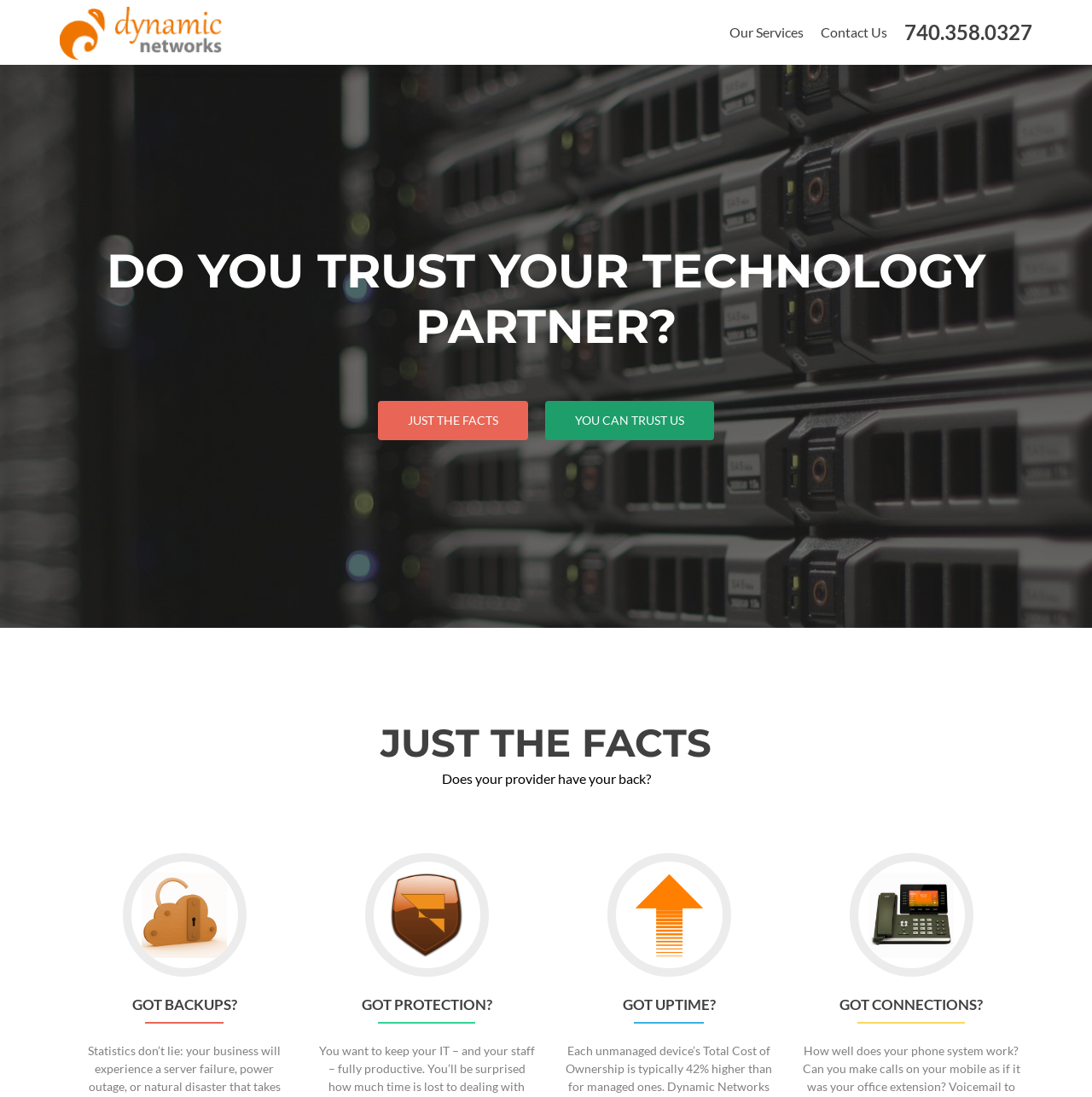Please mark the clickable region by giving the bounding box coordinates needed to complete this instruction: "go to Dynamic Networks".

[0.055, 0.02, 0.203, 0.037]